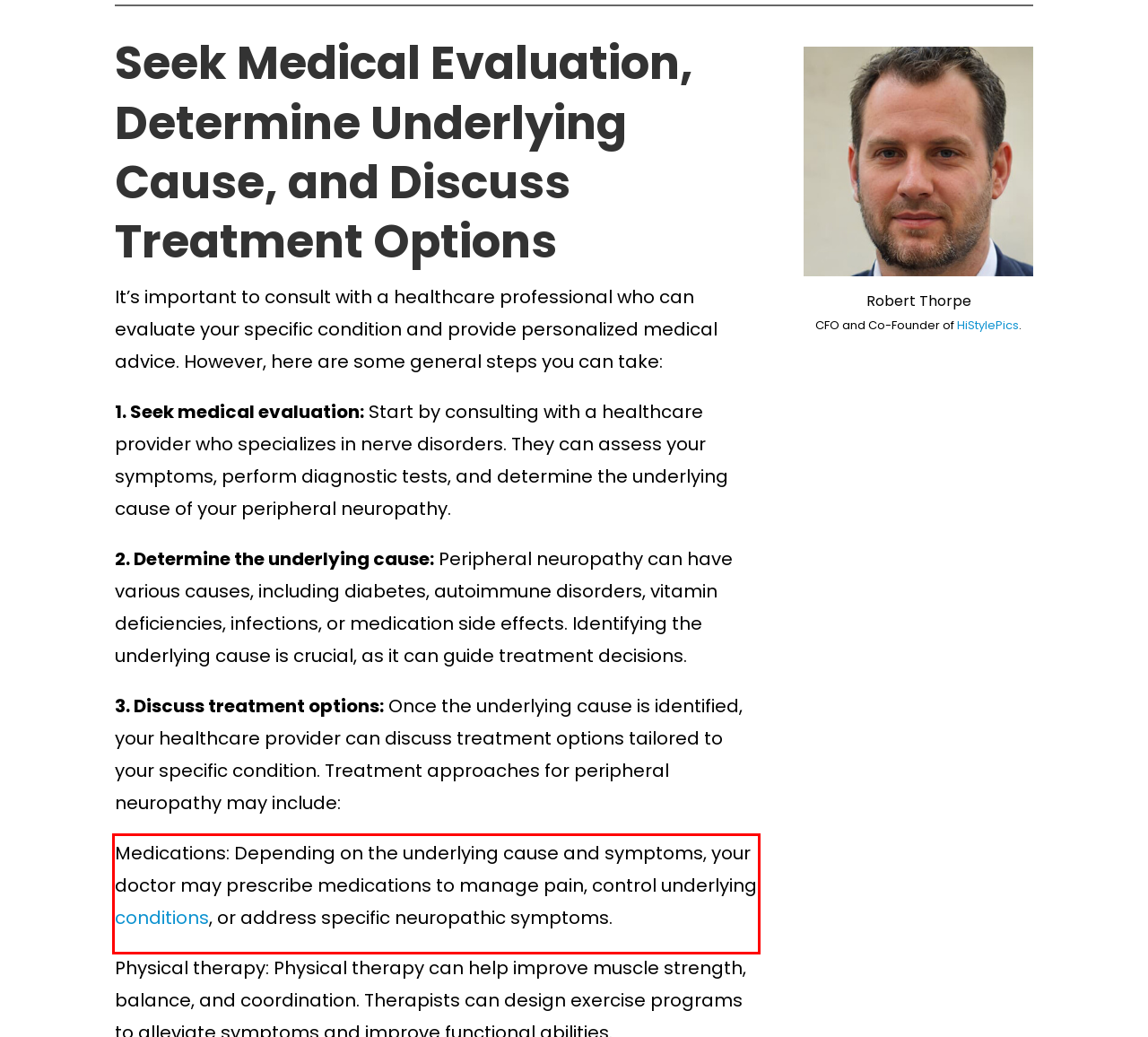Given a screenshot of a webpage with a red bounding box, extract the text content from the UI element inside the red bounding box.

Medications: Depending on the underlying cause and symptoms, your doctor may prescribe medications to manage pain, control underlying conditions, or address specific neuropathic symptoms.